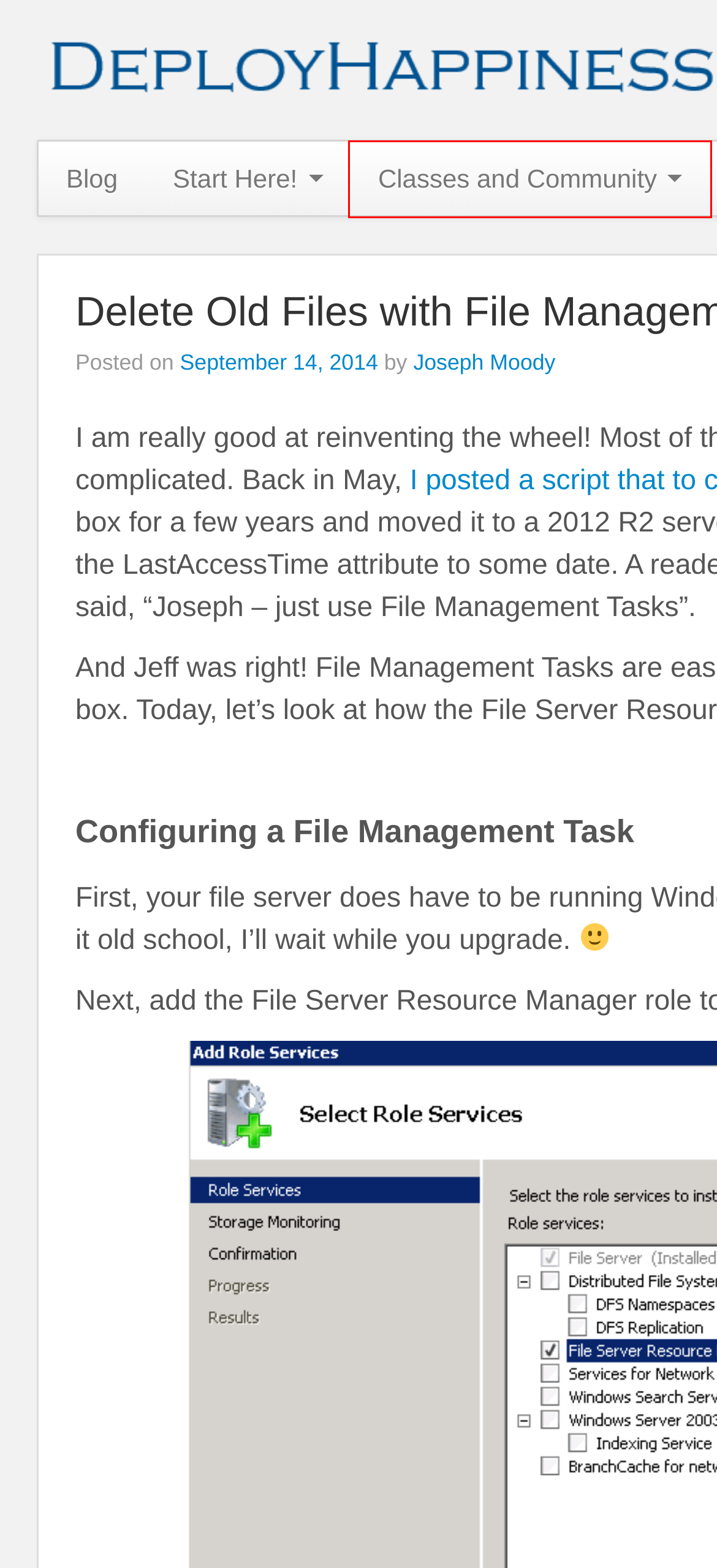Given a screenshot of a webpage with a red bounding box highlighting a UI element, choose the description that best corresponds to the new webpage after clicking the element within the red bounding box. Here are your options:
A. DeployHappiness | Monthly Archives: March 2019
B. DeployHappiness | Software Tools
C. DeployHappiness | Author Archives
D. DeployHappiness | Monthly Archives: July 2015
E. DeployHappiness | Classes and Community
F. DeployHappiness | Monthly Archives: February 2014
G. DeployHappiness | Monthly Archives: July 2018
H. DeployHappiness | Monthly Archives: September 2017

E